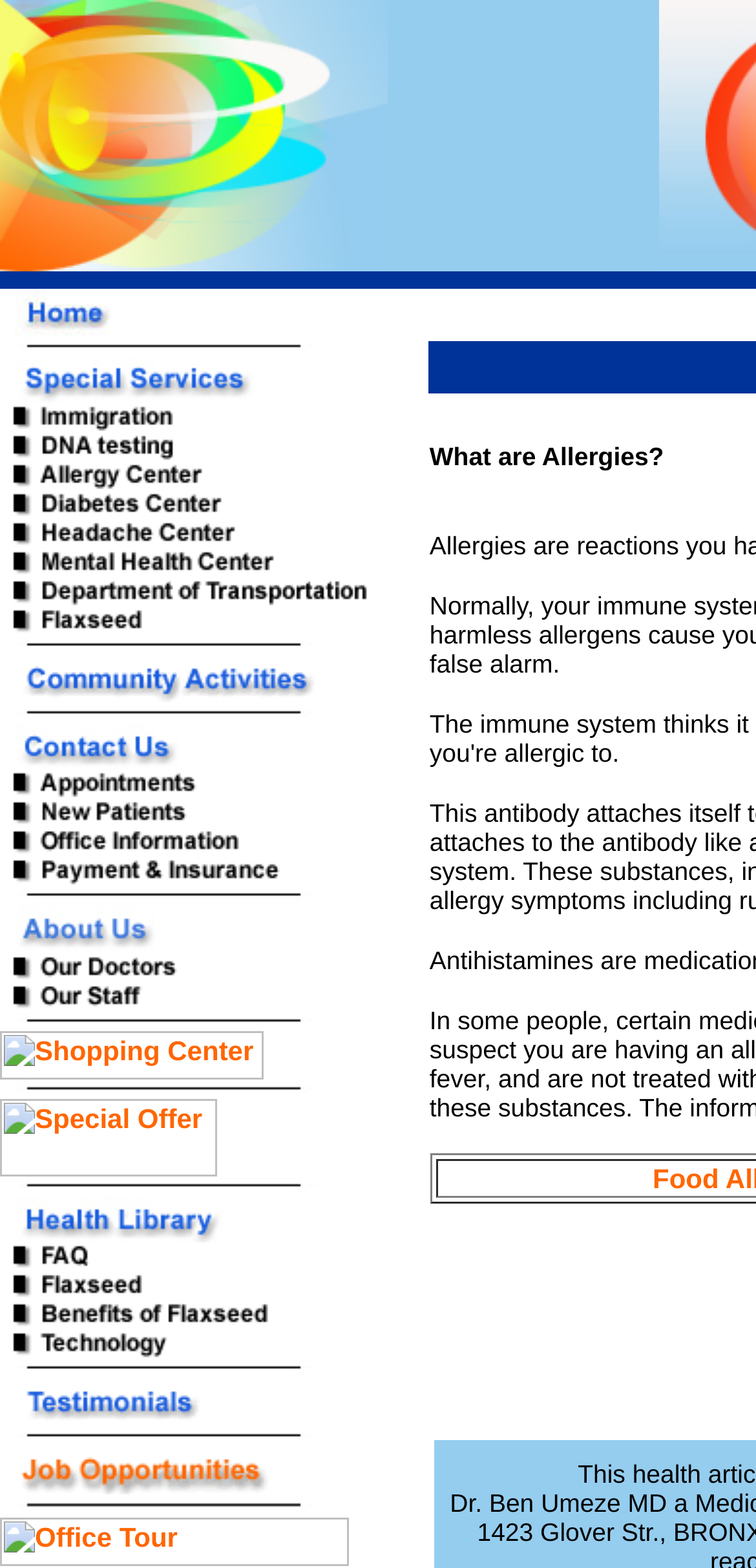Can you find the bounding box coordinates for the UI element given this description: "alt="Our Doctors" name="Image45""? Provide the coordinates as four float numbers between 0 and 1: [left, top, right, bottom].

[0.0, 0.611, 0.487, 0.63]